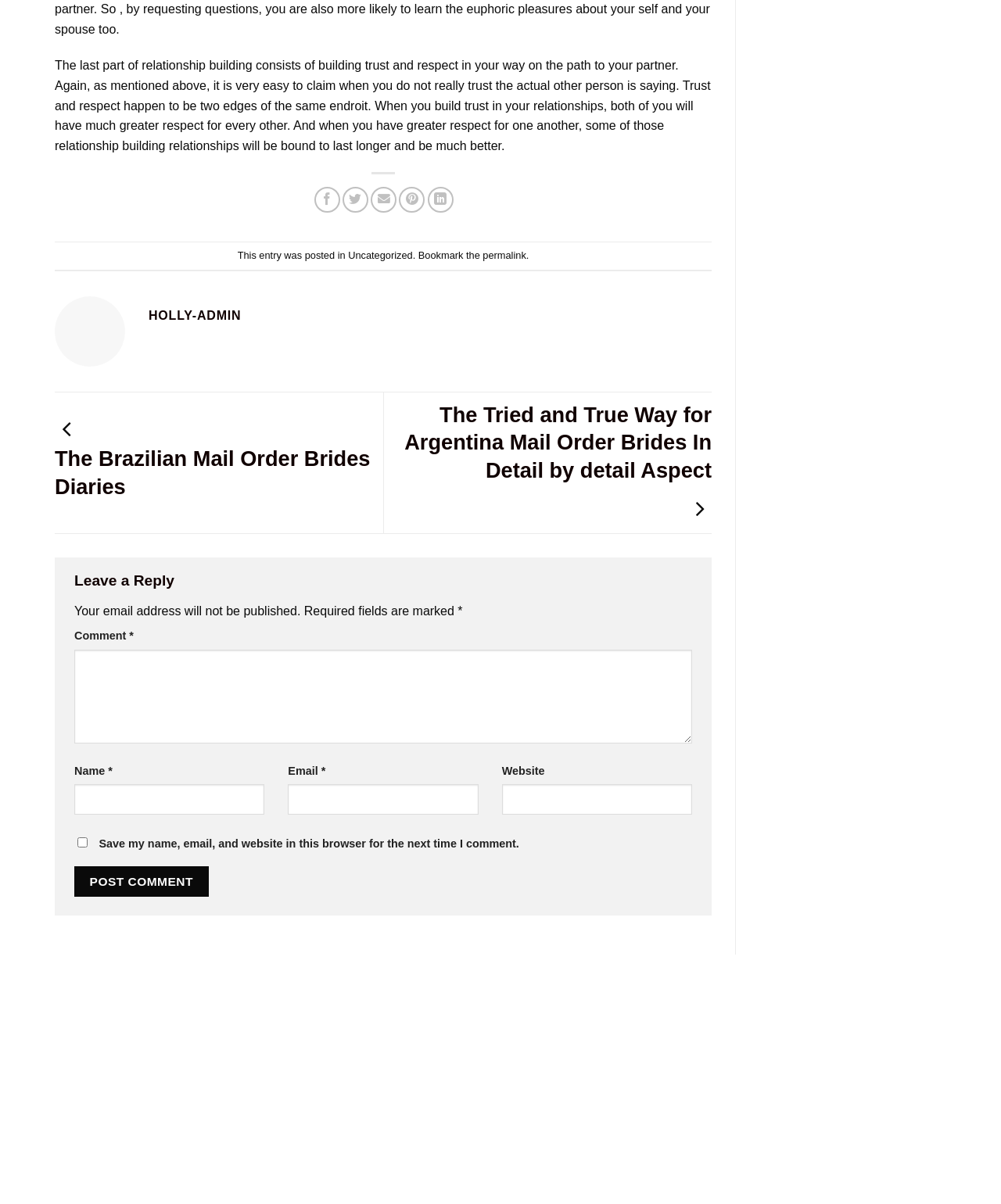Given the content of the image, can you provide a detailed answer to the question?
What is the name of the blog?

The heading 'HOLLY-ADMIN' is present at the top of the webpage, indicating that it is the name of the blog or the author.